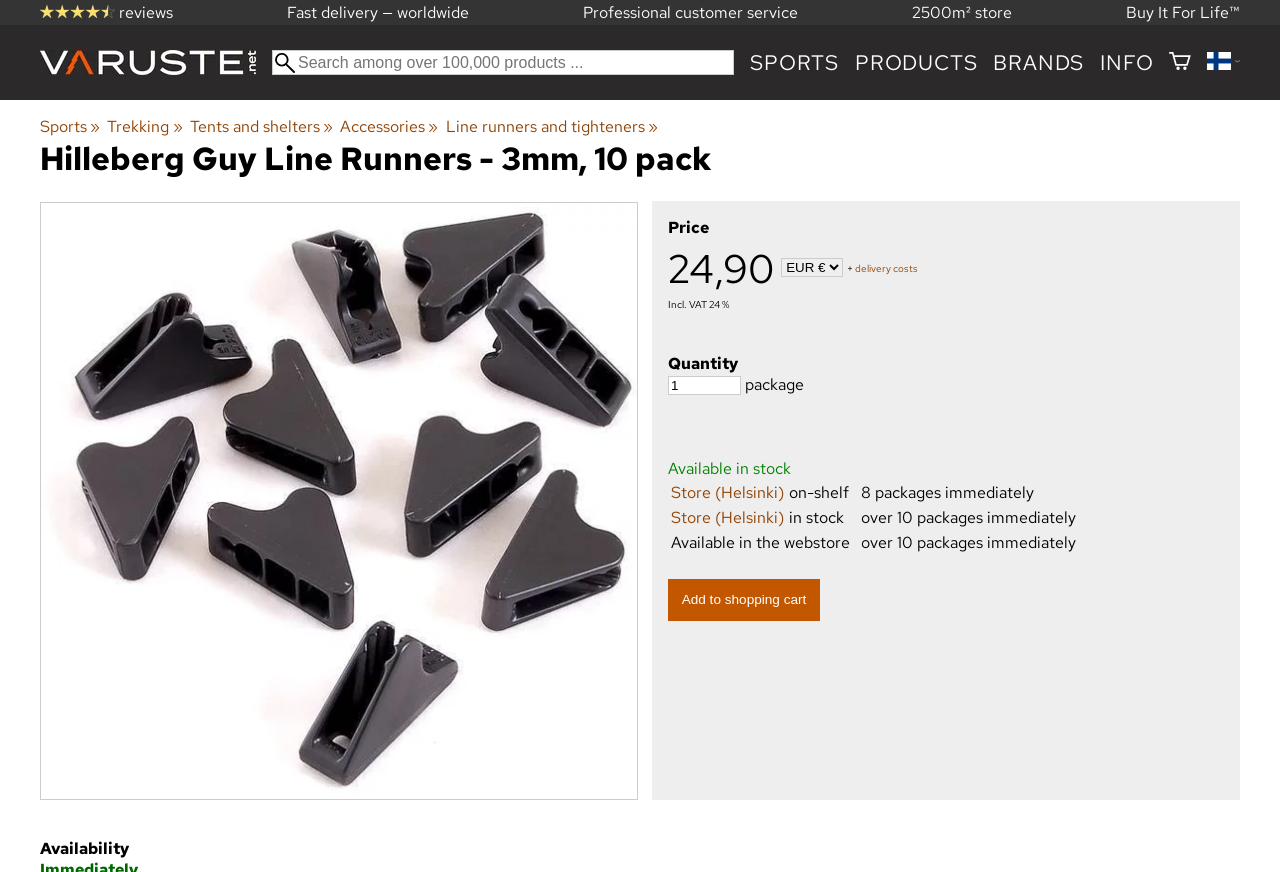Locate the bounding box coordinates of the clickable area to execute the instruction: "View shopping cart". Provide the coordinates as four float numbers between 0 and 1, represented as [left, top, right, bottom].

[0.914, 0.057, 0.931, 0.086]